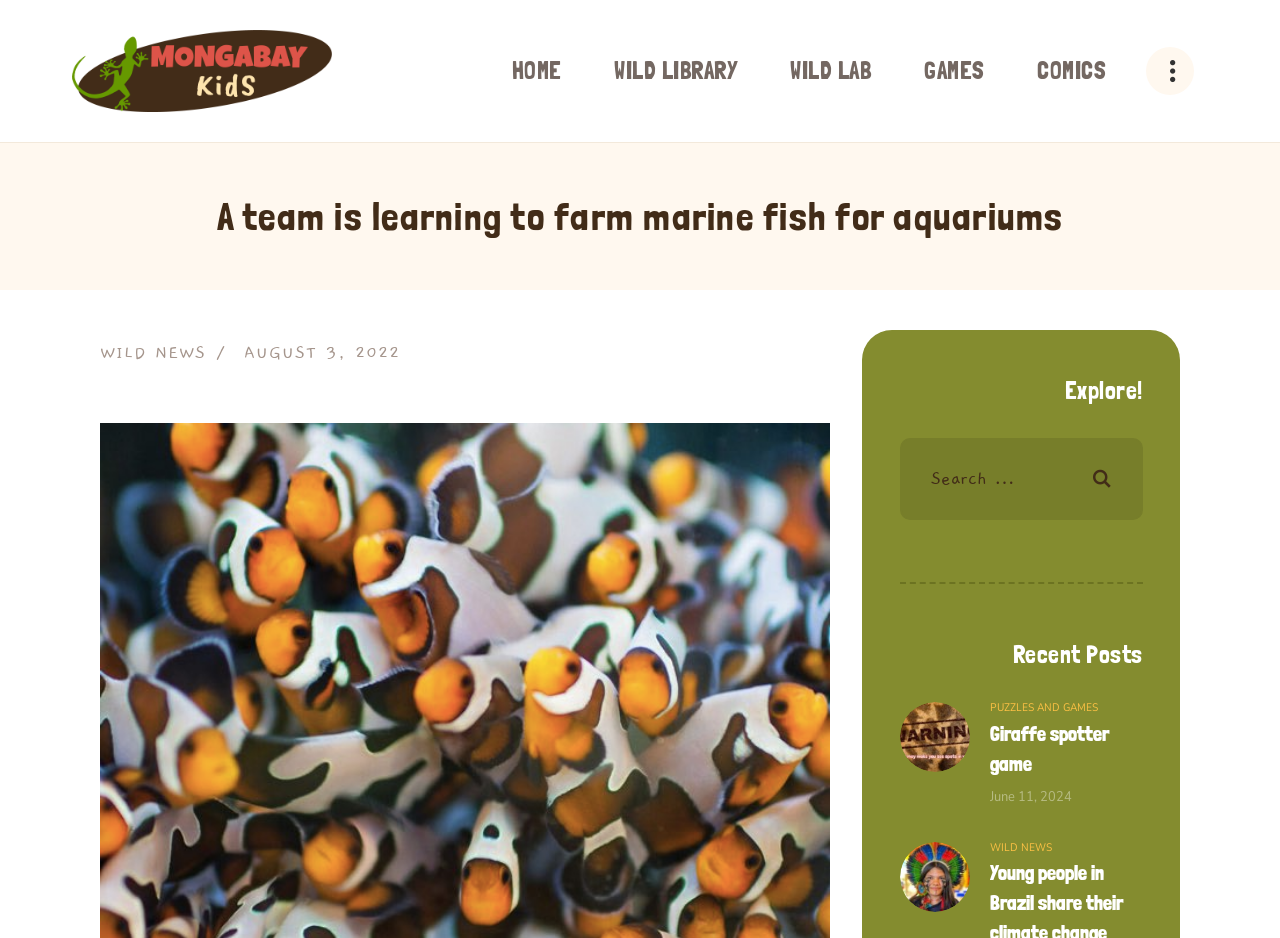Please find the bounding box coordinates of the element that you should click to achieve the following instruction: "Explore the WILD LIBRARY". The coordinates should be presented as four float numbers between 0 and 1: [left, top, right, bottom].

[0.459, 0.035, 0.597, 0.117]